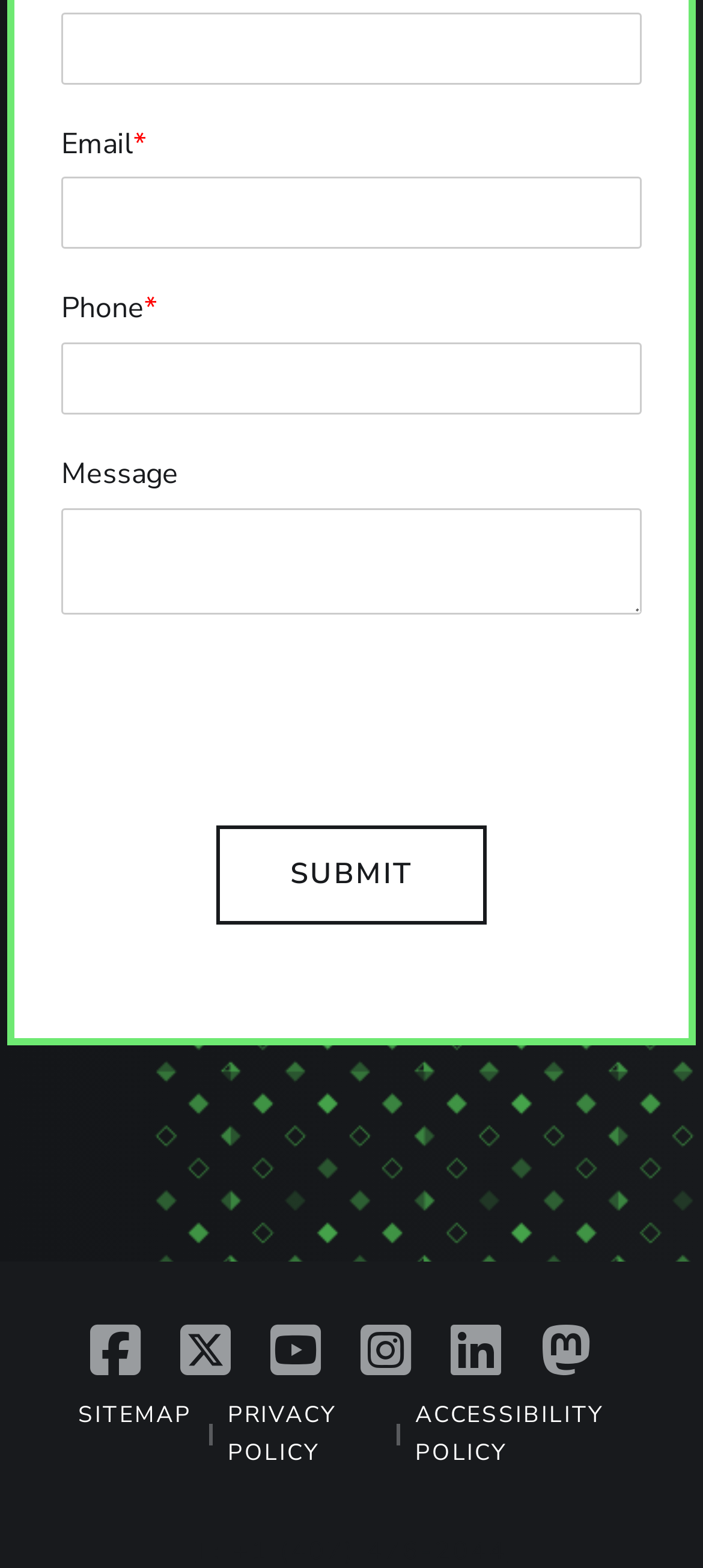Identify the bounding box coordinates of the region that needs to be clicked to carry out this instruction: "Type message". Provide these coordinates as four float numbers ranging from 0 to 1, i.e., [left, top, right, bottom].

[0.087, 0.324, 0.913, 0.392]